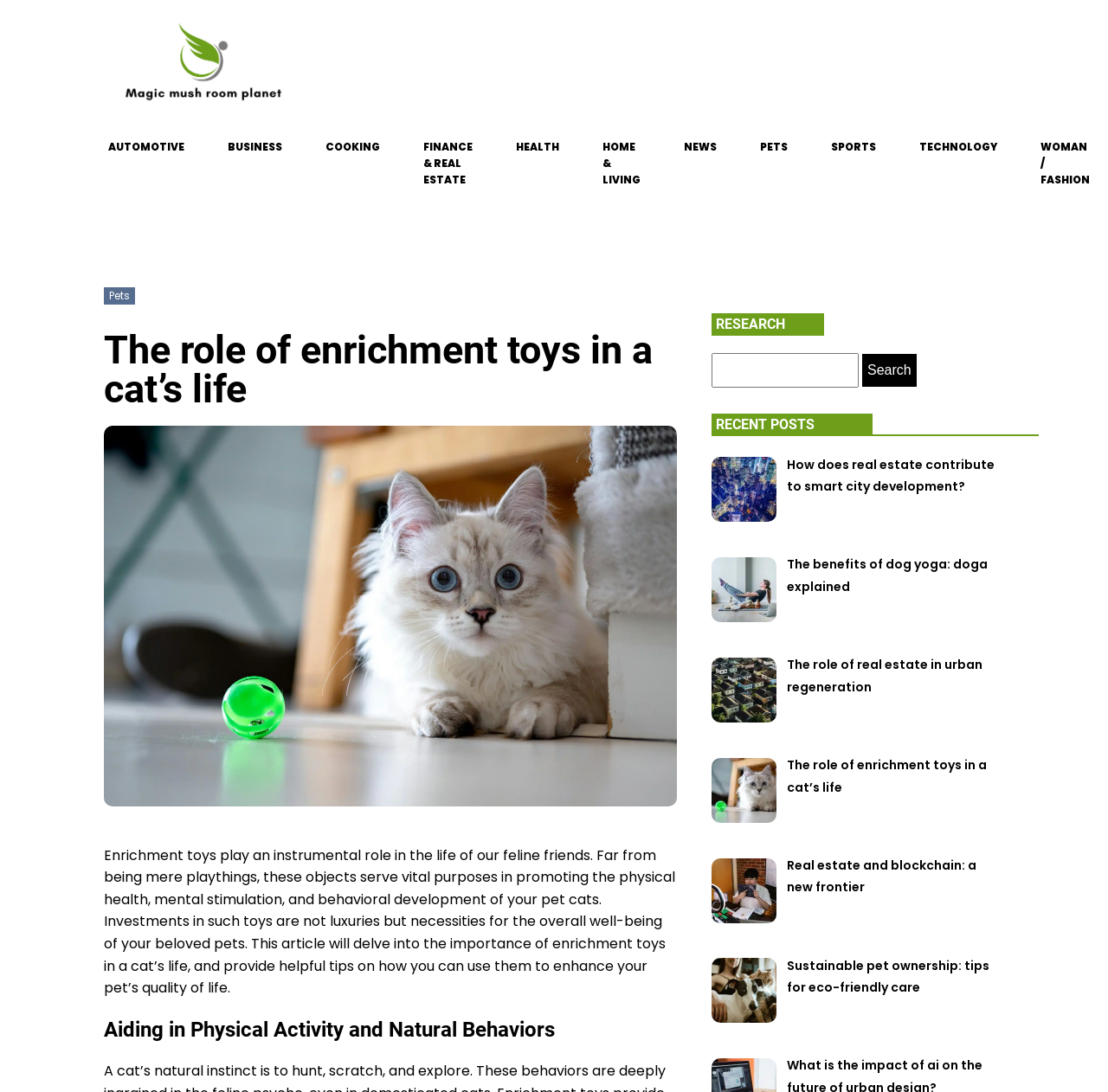Please specify the bounding box coordinates of the clickable region necessary for completing the following instruction: "Click on the 'PETS' link". The coordinates must consist of four float numbers between 0 and 1, i.e., [left, top, right, bottom].

[0.666, 0.111, 0.73, 0.158]